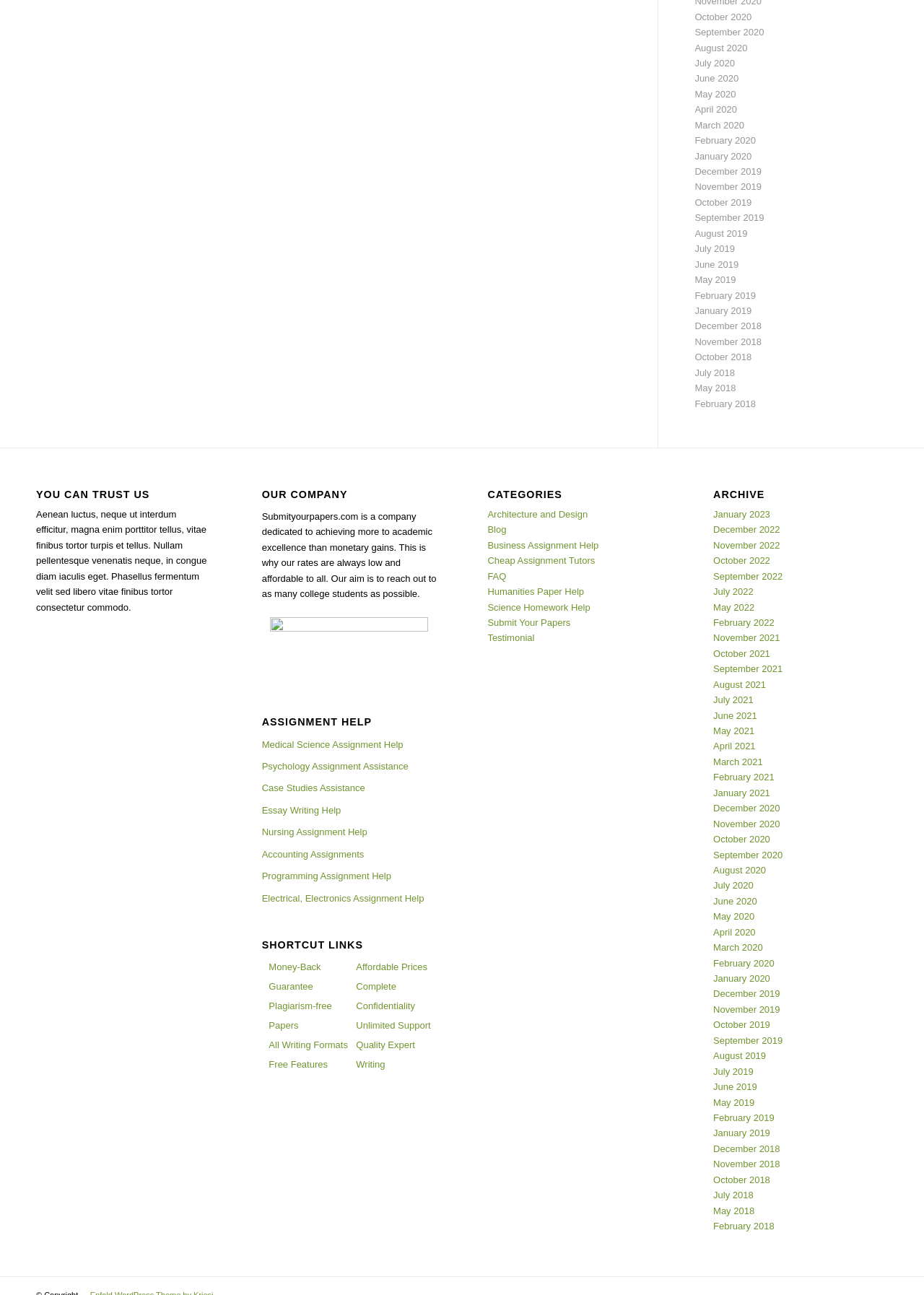Highlight the bounding box coordinates of the element you need to click to perform the following instruction: "Read about OUR COMPANY."

[0.283, 0.378, 0.472, 0.387]